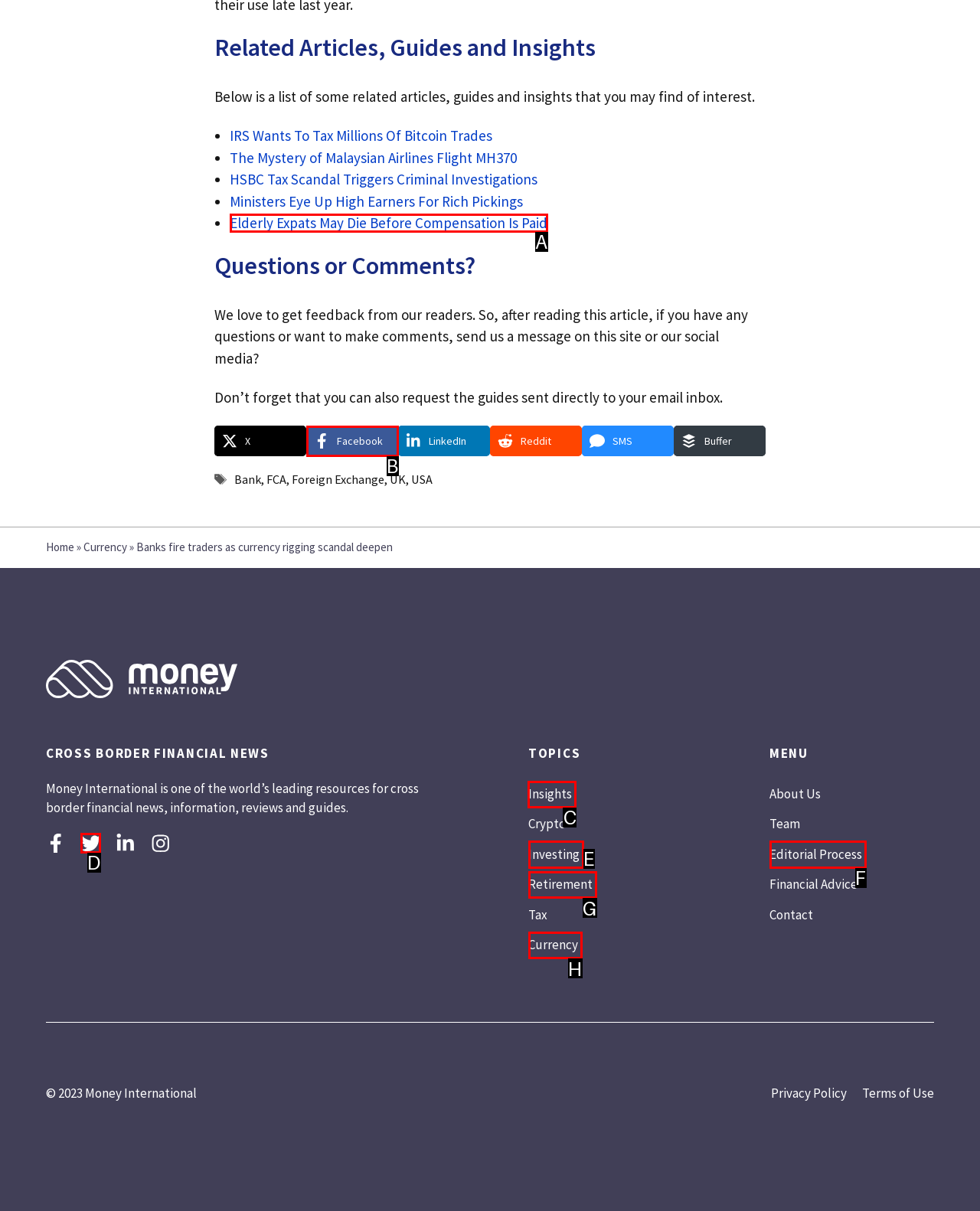Point out the specific HTML element to click to complete this task: Click on 'Insights' Reply with the letter of the chosen option.

C